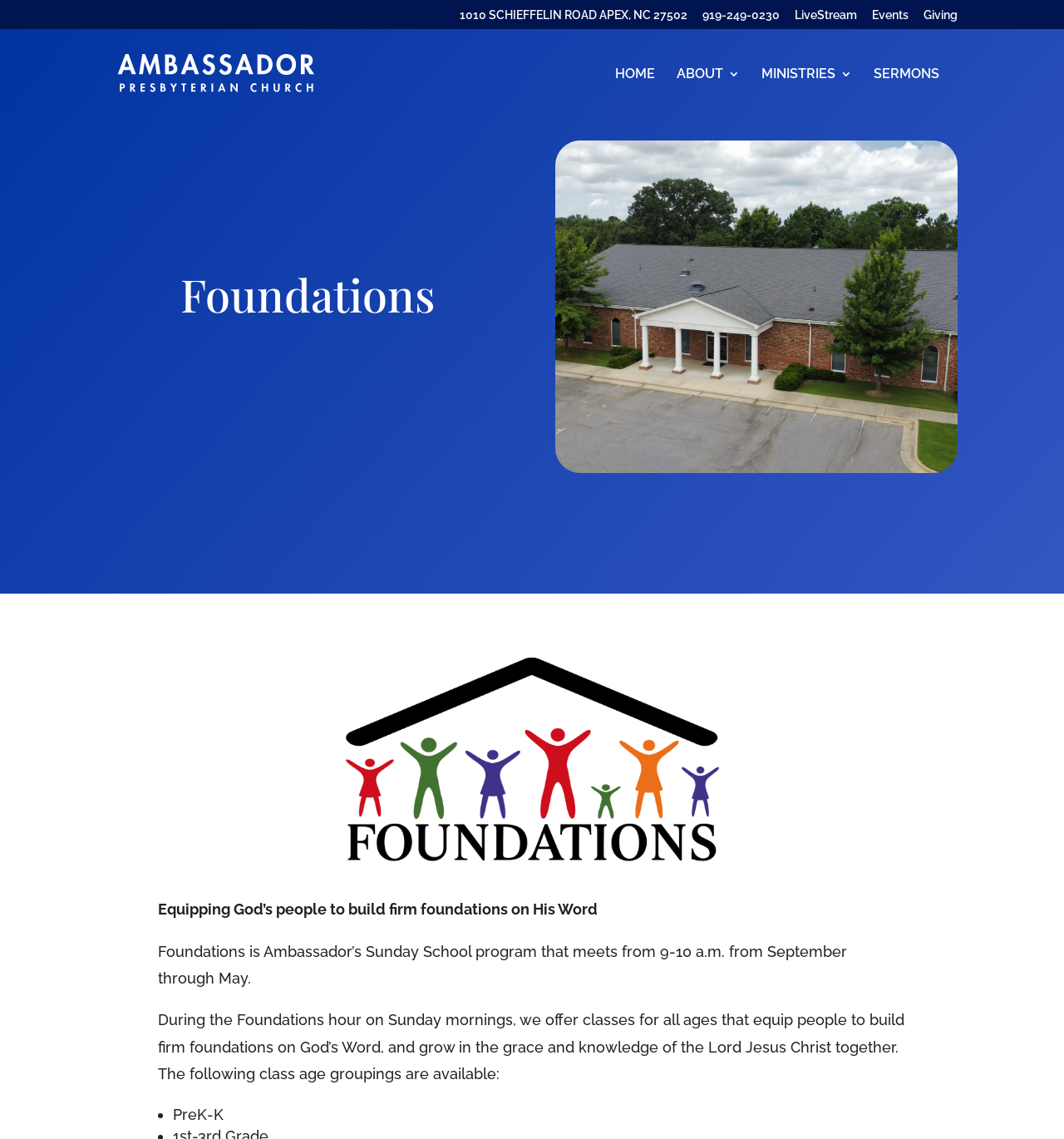What age groups are available for the Foundations classes?
By examining the image, provide a one-word or phrase answer.

PreK-K and others